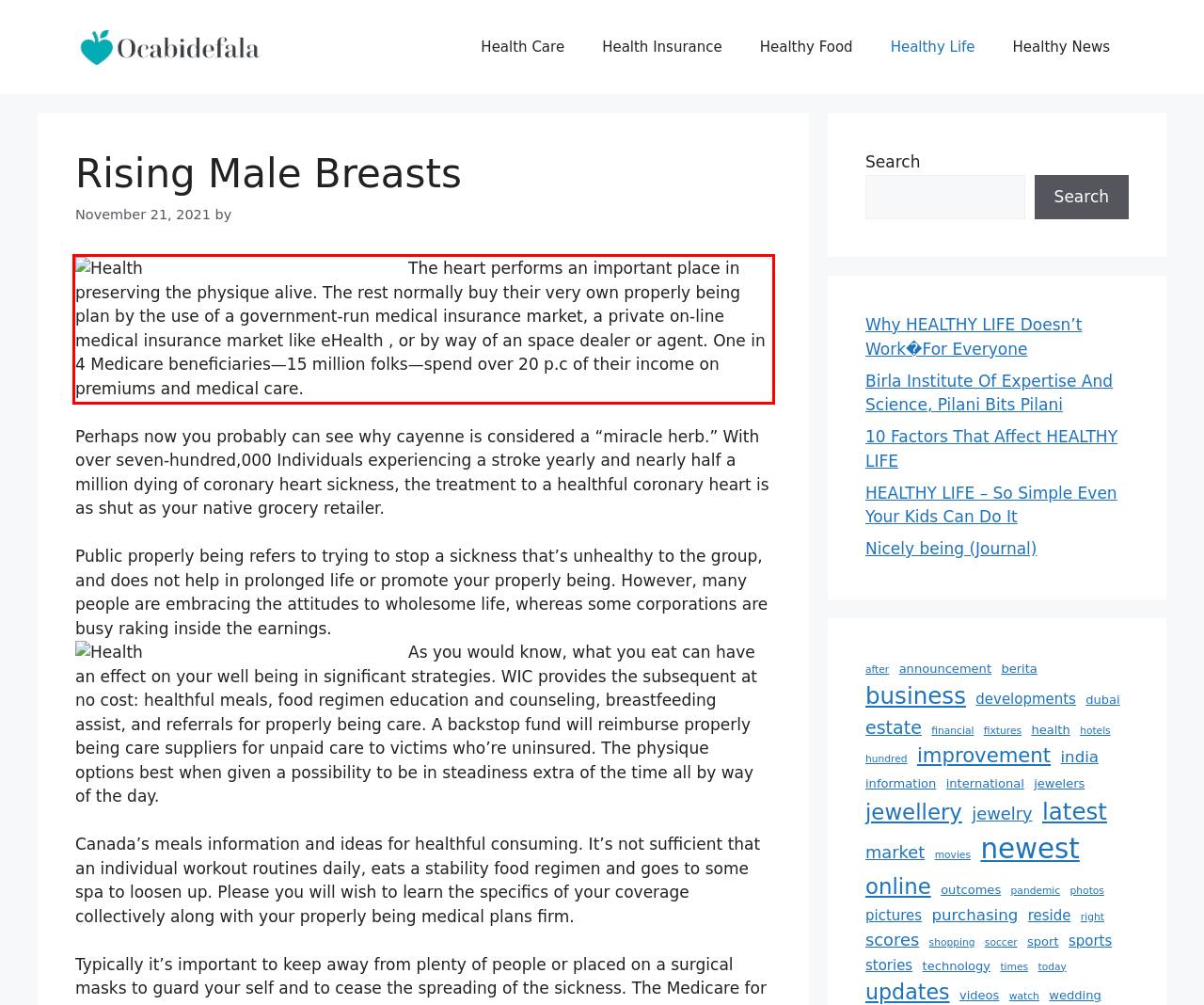Observe the screenshot of the webpage, locate the red bounding box, and extract the text content within it.

The heart performs an important place in preserving the physique alive. The rest normally buy their very own properly being plan by the use of a government-run medical insurance market, a private on-line medical insurance market like eHealth , or by way of an space dealer or agent. One in 4 Medicare beneficiaries—15 million folks—spend over 20 p.c of their income on premiums and medical care.